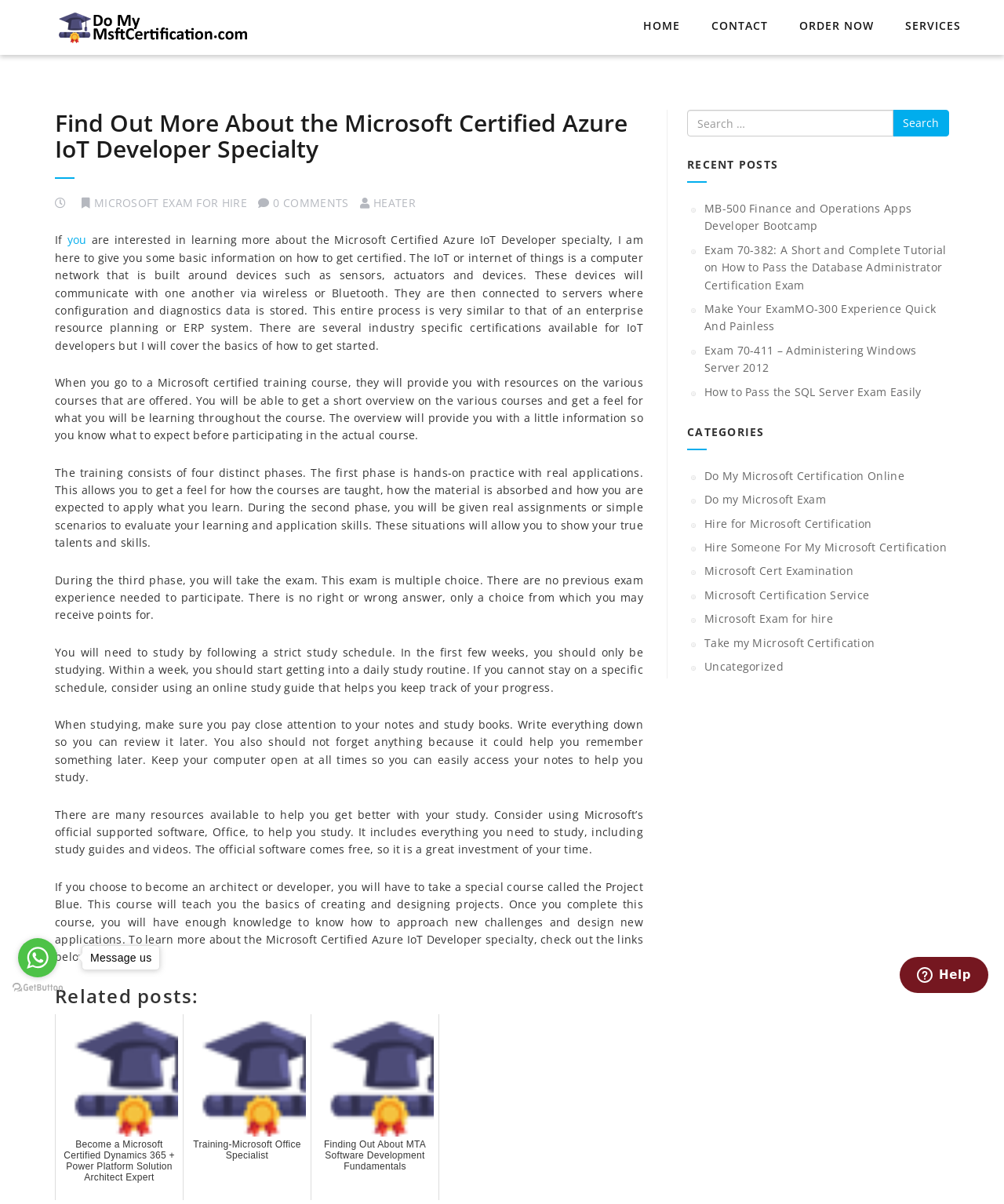Provide a short answer to the following question with just one word or phrase: How many links are there in the 'CATEGORIES' section?

9